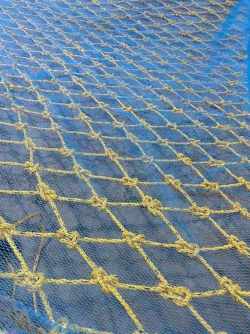Can you give a detailed response to the following question using the information from the image? What is the main purpose of the safety net?

The caption explains that the safety net is 'essential for safety and containment purposes', implying that its primary function is to provide a secure barrier for various applications.